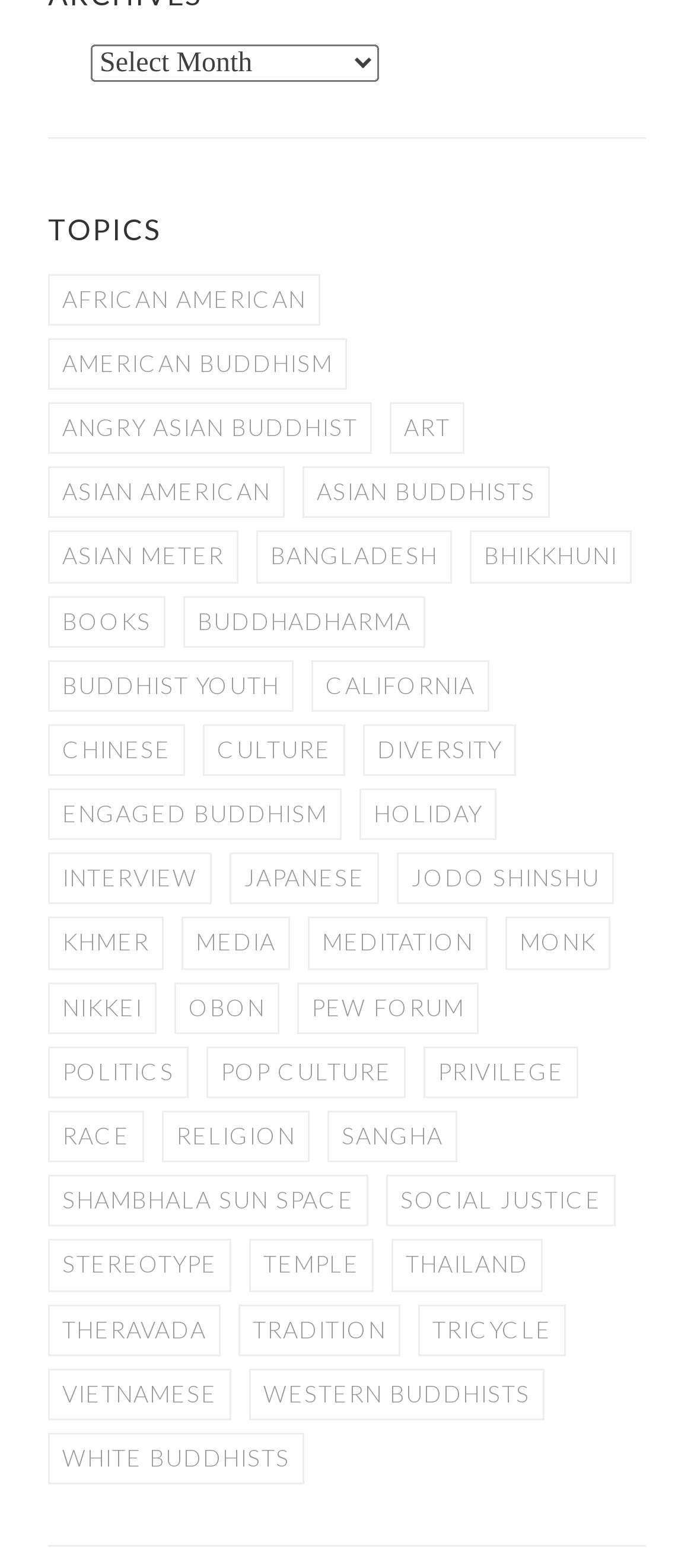Is there a topic related to meditation?
Please answer using one word or phrase, based on the screenshot.

Yes